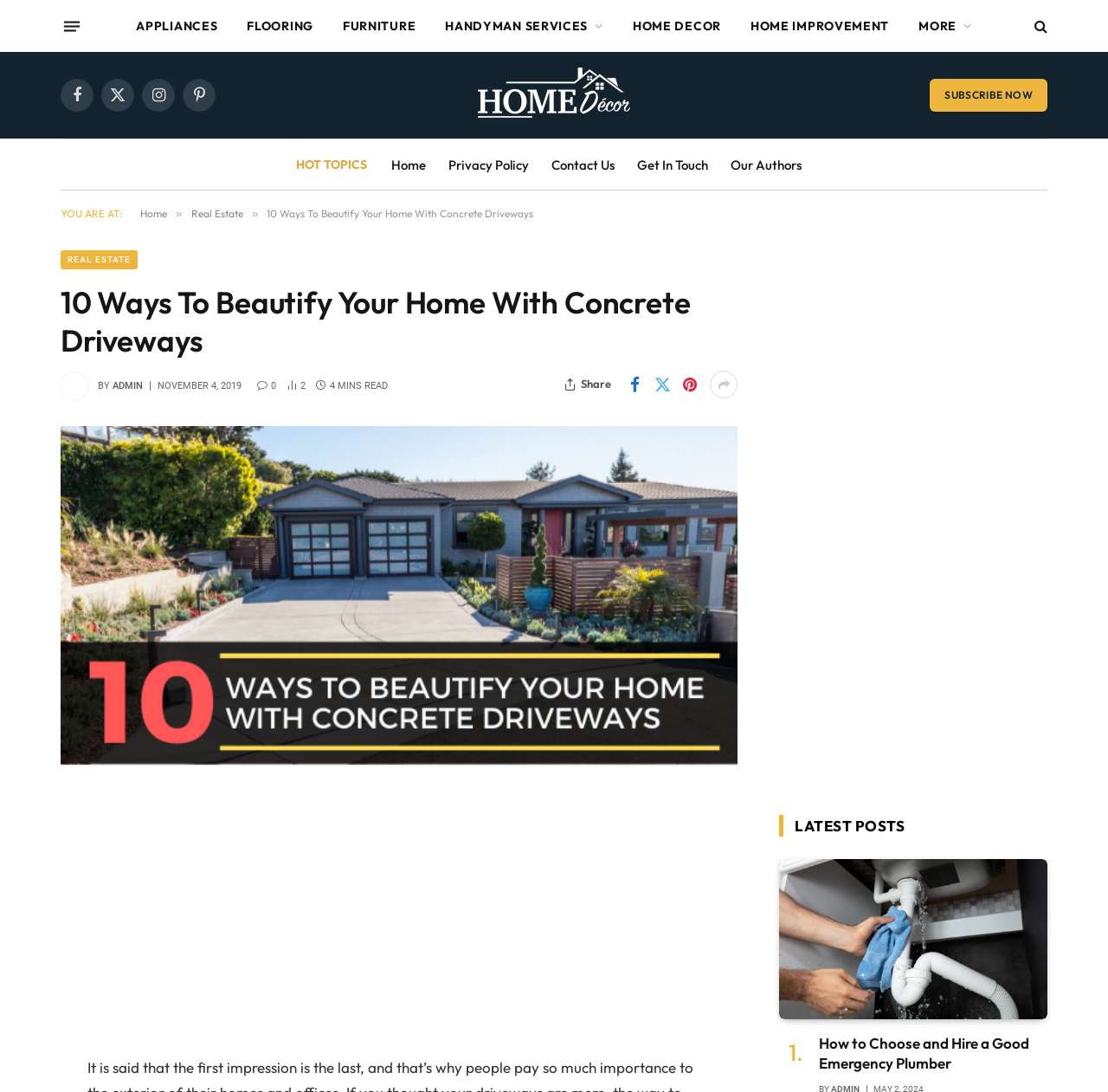Locate the bounding box coordinates of the segment that needs to be clicked to meet this instruction: "Download the article".

None